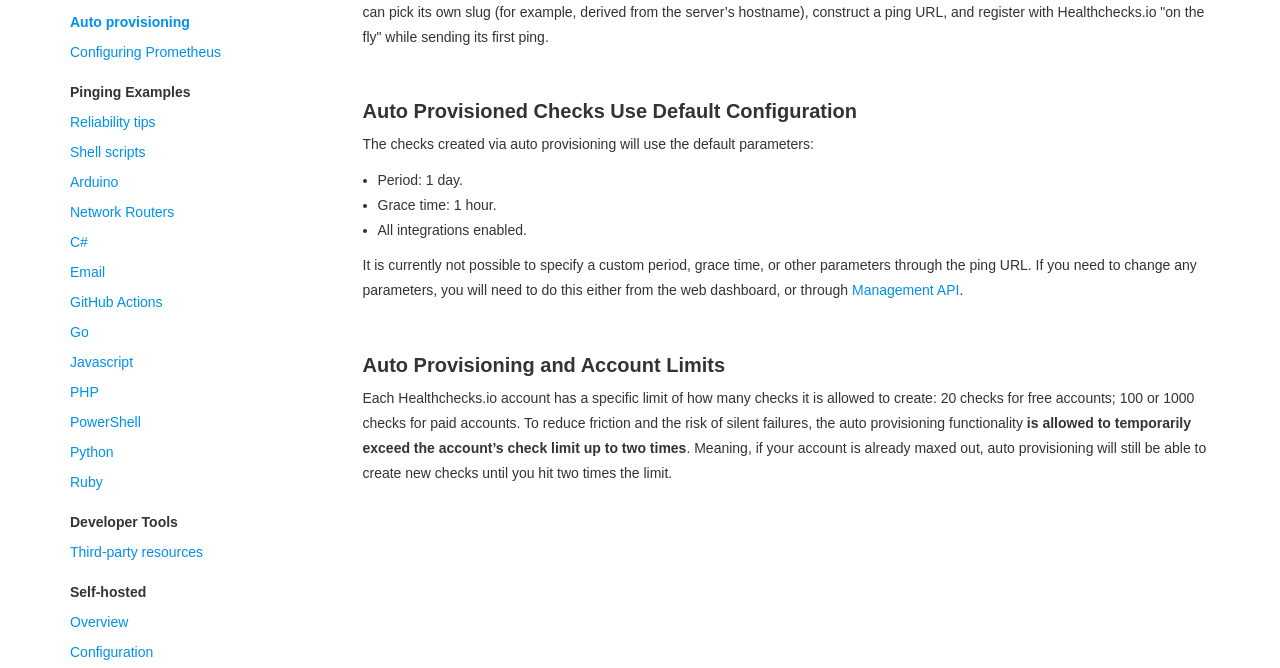Using the webpage screenshot, find the UI element described by PowerShell. Provide the bounding box coordinates in the format (top-left x, top-left y, bottom-right x, bottom-right y), ensuring all values are floating point numbers between 0 and 1.

[0.055, 0.62, 0.11, 0.644]